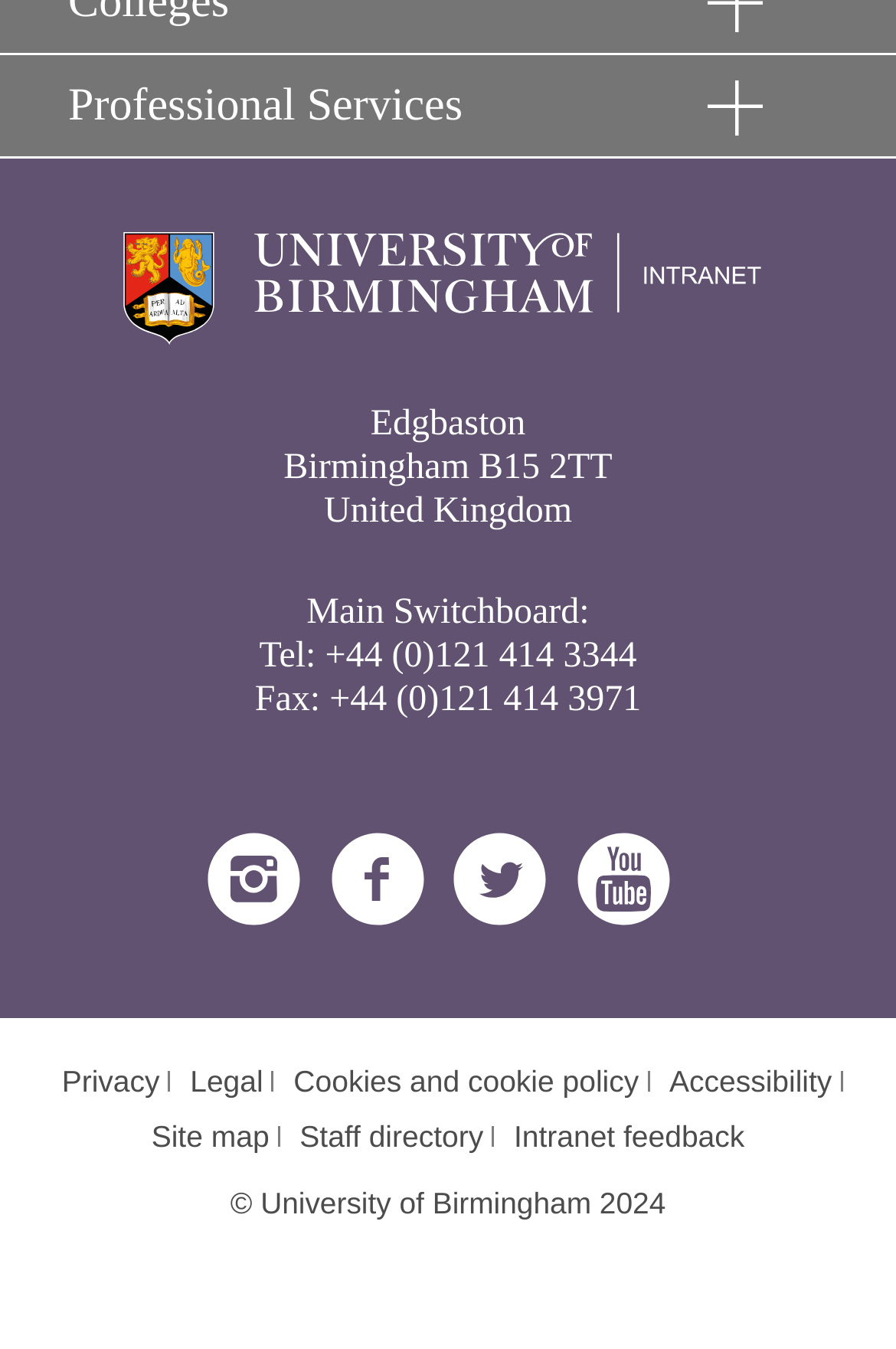What is the university's main switchboard number?
Give a single word or phrase as your answer by examining the image.

Tel: +44 (0)121 414 3344